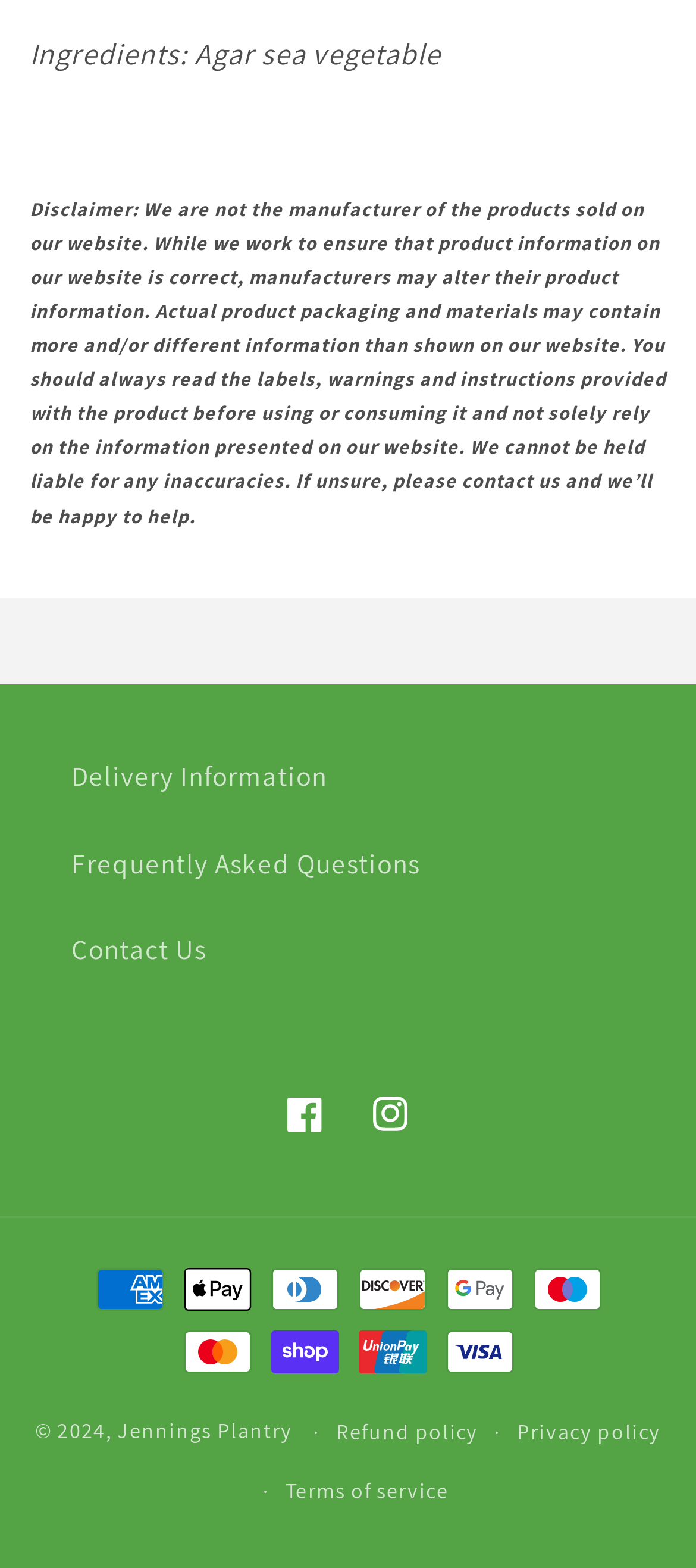How many payment methods are available?
Please provide a comprehensive answer based on the contents of the image.

There are 10 payment method images displayed on the webpage, including American Express, Apple Pay, Diners Club, Discover, Google Pay, Maestro, Mastercard, Shop Pay, Union Pay, and Visa.